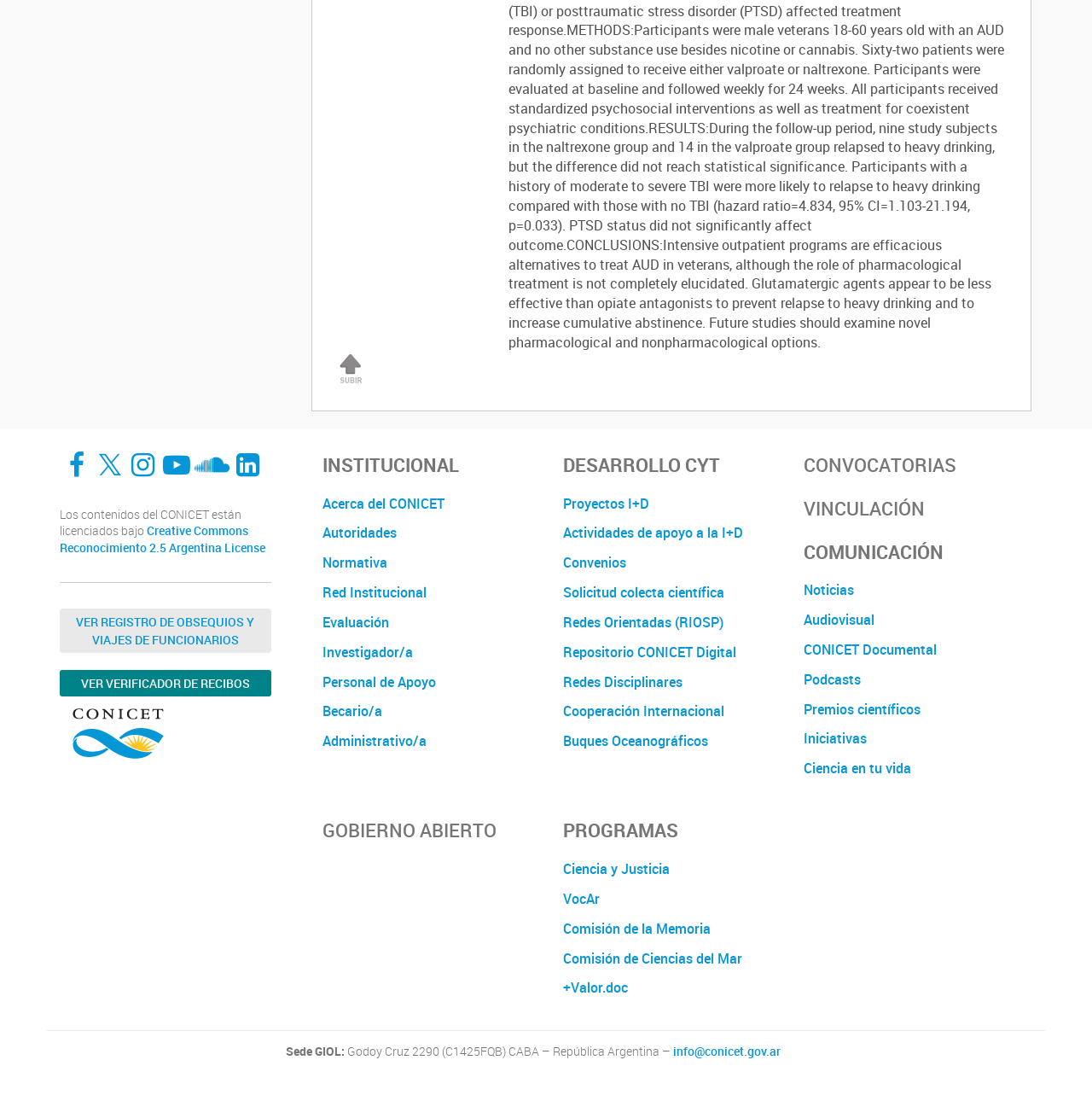Identify the bounding box for the UI element specified in this description: "Ver verificador de recibos". The coordinates must be four float numbers between 0 and 1, formatted as [left, top, right, bottom].

[0.055, 0.609, 0.248, 0.633]